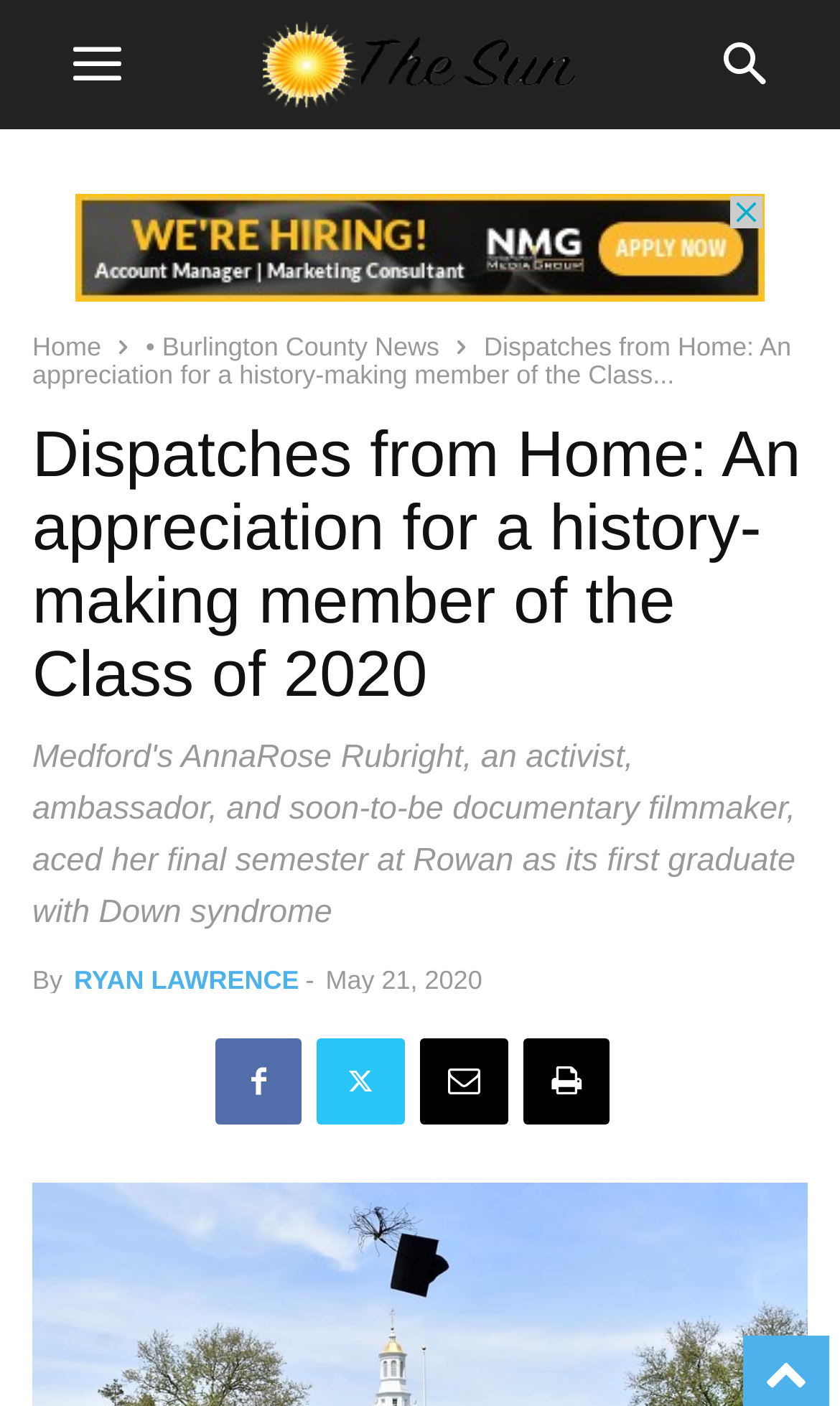Based on the image, please elaborate on the answer to the following question:
What is the topic of the article?

I found the topic of the article by reading the title of the article, which provides a brief summary of the content.